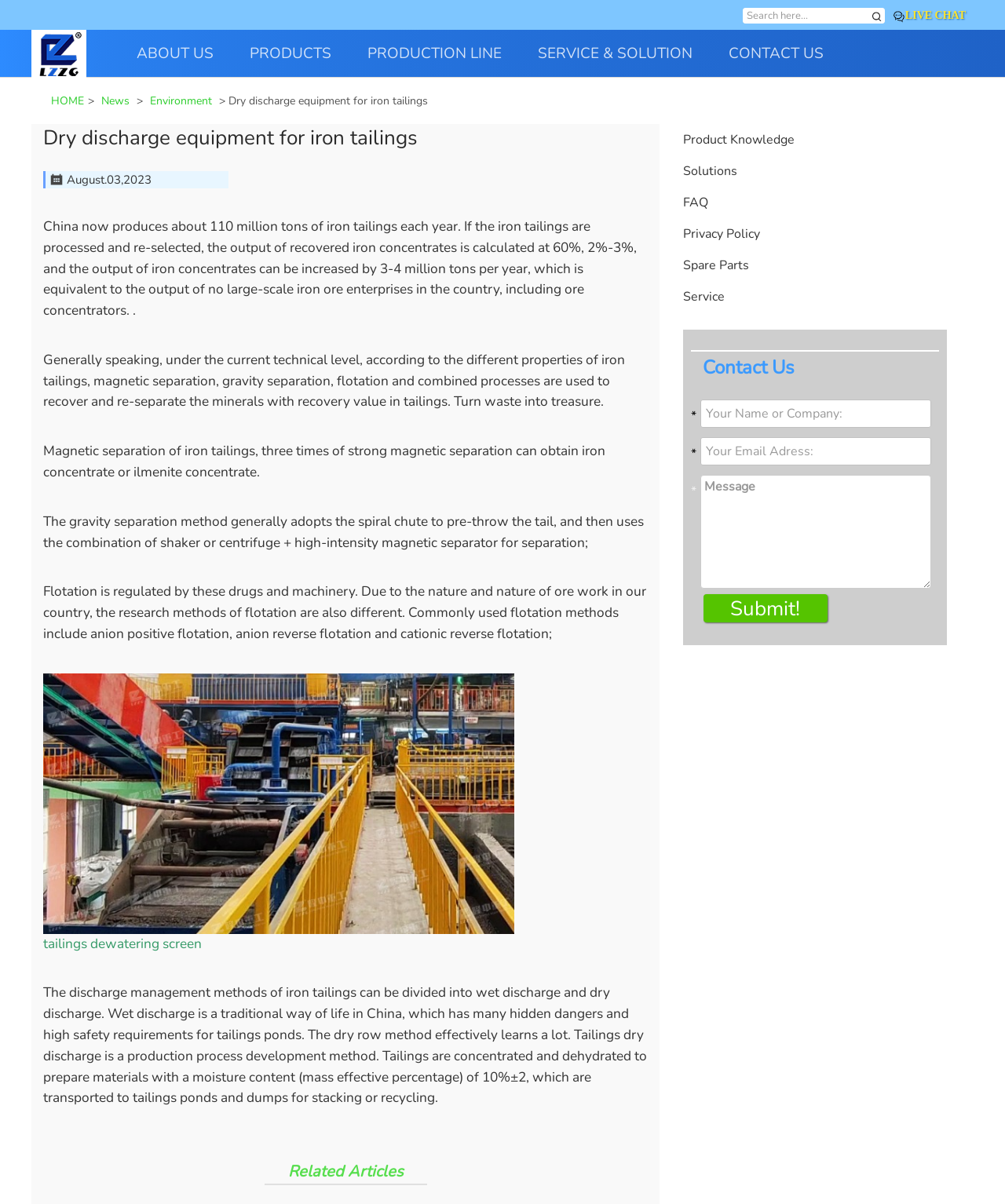Please look at the image and answer the question with a detailed explanation: How many input fields are there in the contact form?

I found the answer by looking at the contact form which has three input fields: 'Your Name or Company:', 'Your Email Adress:', and 'Message'.